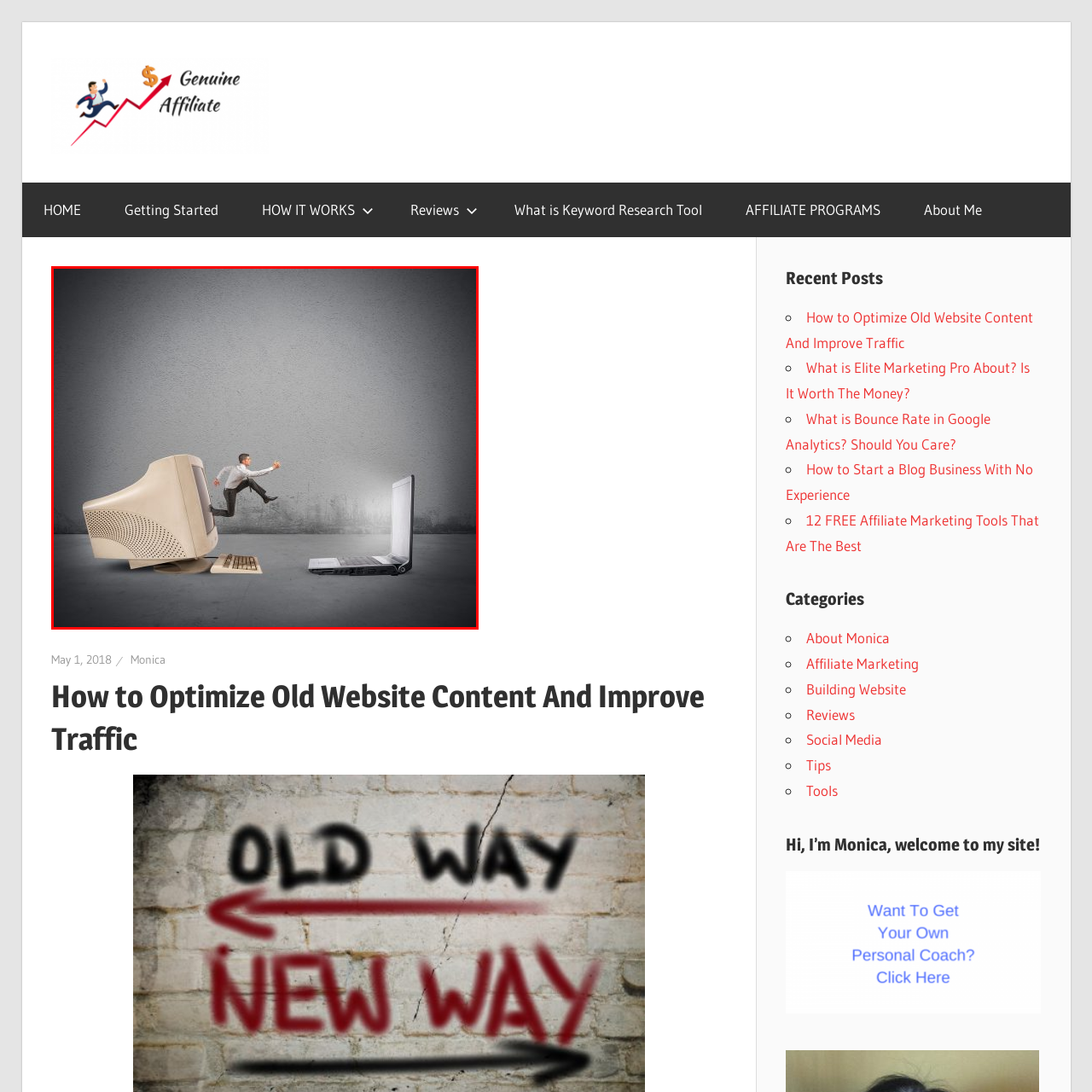Check the image highlighted by the red rectangle and provide a single word or phrase for the question:
What does the grey background represent?

Depth and focus